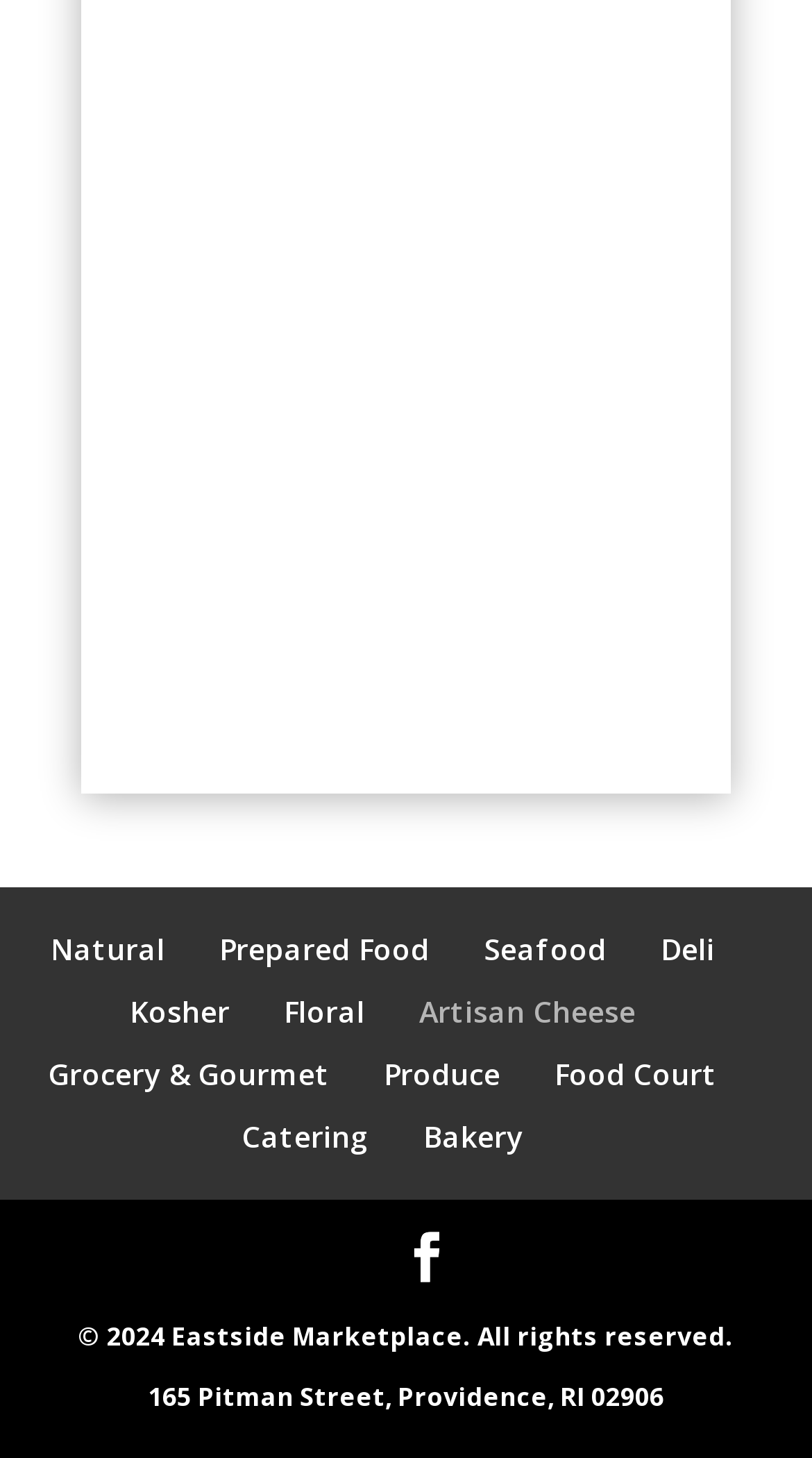Determine the bounding box coordinates of the clickable region to follow the instruction: "view Grocery & Gourmet".

[0.06, 0.723, 0.406, 0.75]